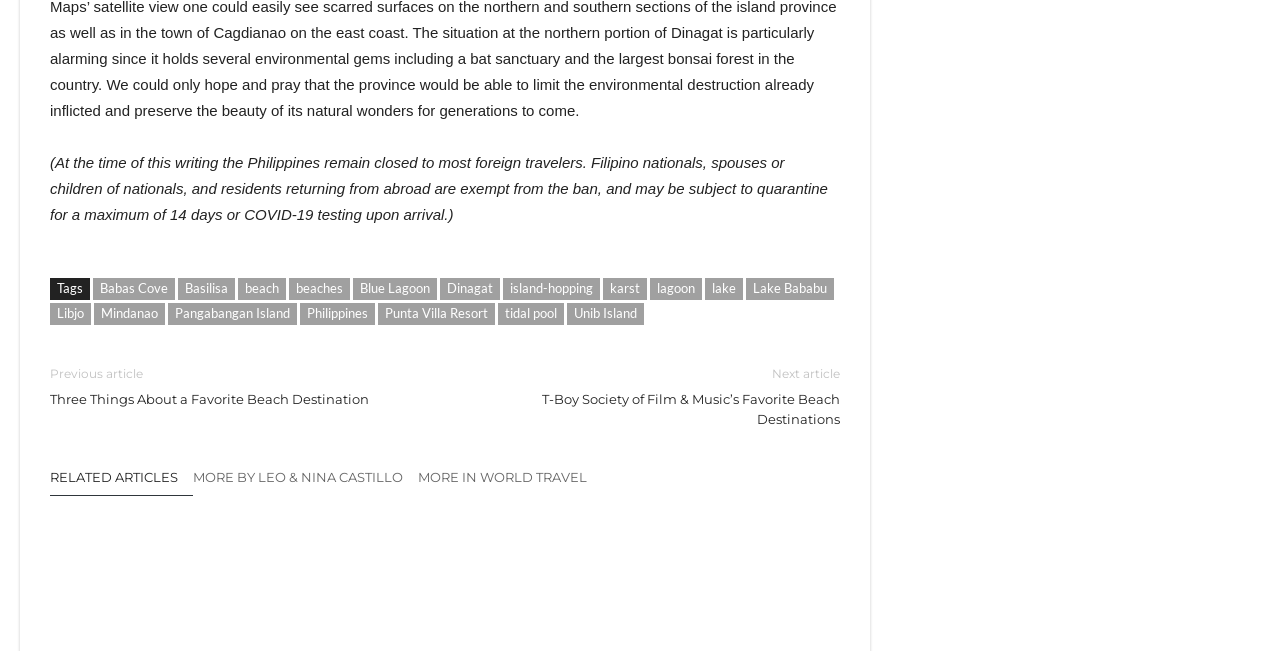Using the details in the image, give a detailed response to the question below:
What is the topic of the previous article?

The link 'Previous article Three Things About a Favorite Beach Destination' suggests that the previous article is about a favorite beach destination, likely a travel-related topic.